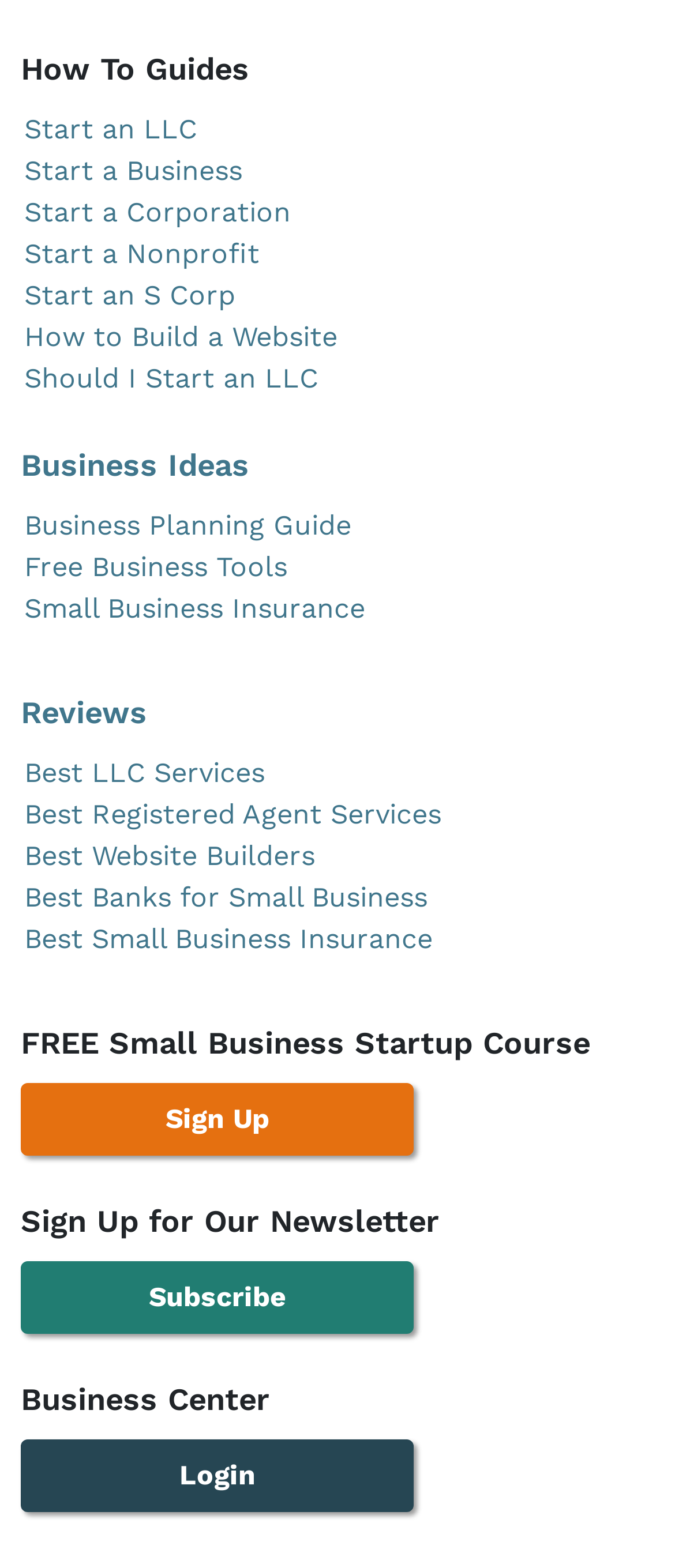What is the name of the free course offered on this website?
Answer the question with a detailed explanation, including all necessary information.

The name of the free course offered on this website is 'Small Business Startup Course' which is indicated by the StaticText element with the text 'FREE Small Business Startup Course'.